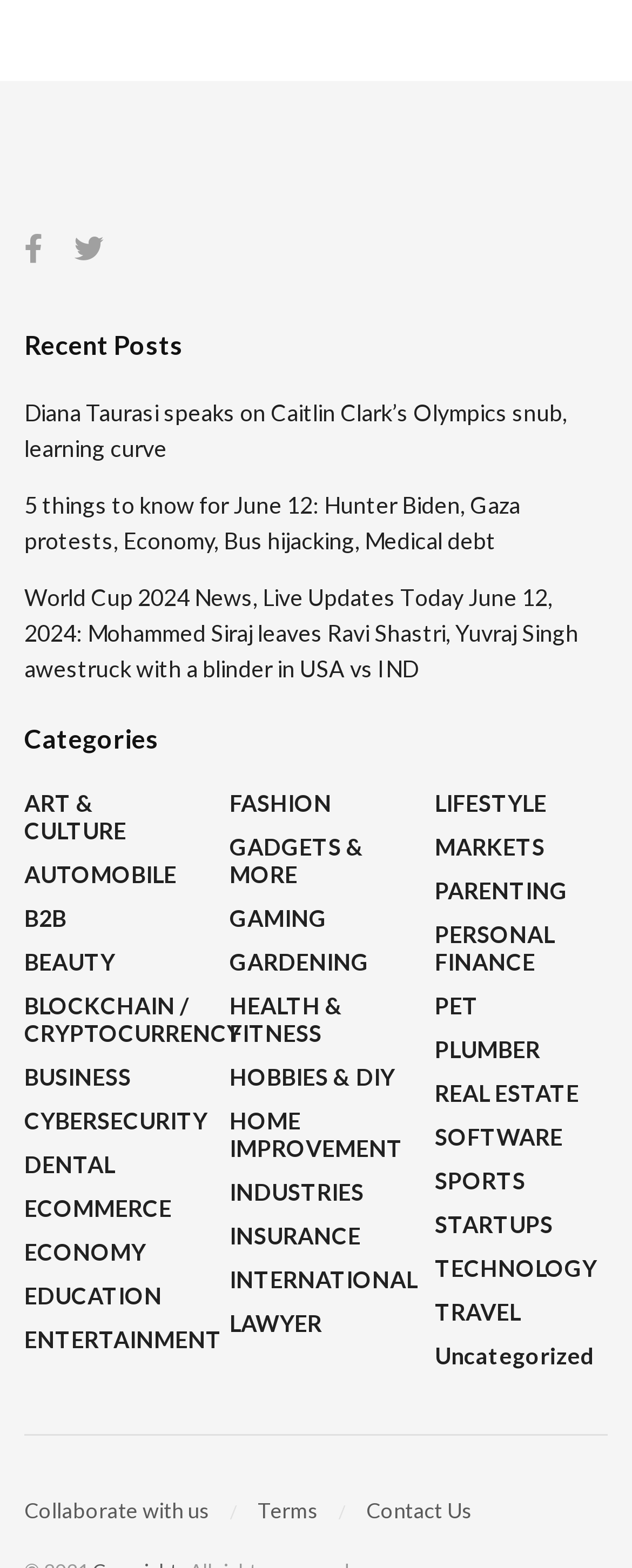Find the bounding box coordinates for the element described here: "Skip to content".

None